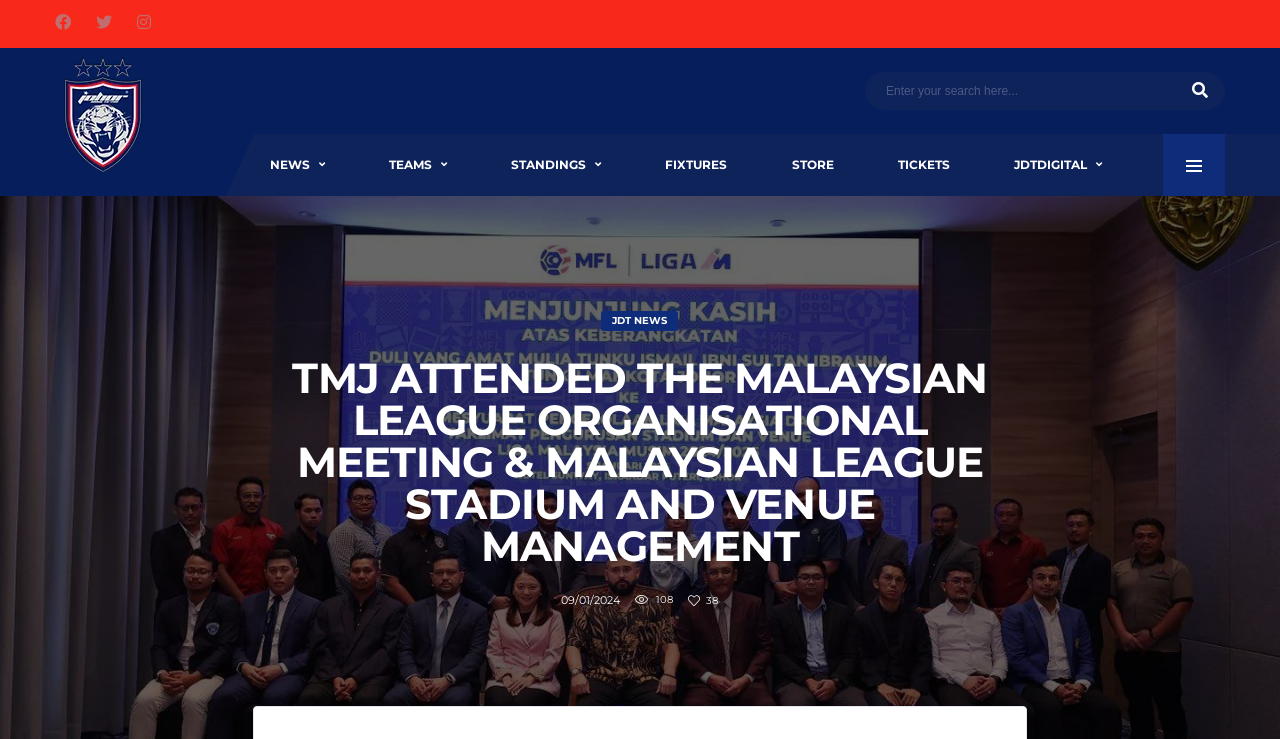Determine the bounding box coordinates of the element that should be clicked to execute the following command: "Visit Johor Darul Ta'zim FC page".

[0.043, 0.142, 0.118, 0.165]